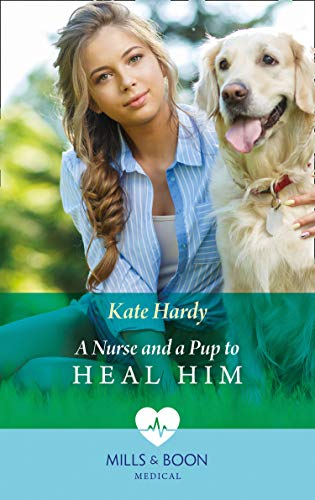Explain the contents of the image with as much detail as possible.

The image features the cover of the romance novel "A Nurse and a Pup to Heal Him" by Kate Hardy. The design showcases a serene outdoor setting, with a young woman sitting next to a golden retriever. The woman, dressed in a light blue shirt, exudes warmth and kindness, which complements the affectionate nature of the dog. 

At the bottom of the cover, the title is prominently displayed in large letters, with "A Nurse and a Pup to Heal Him" standing out in white against a rich green background. Below the title, the publisher's name, "MILLS & BOON MEDICAL," is also featured, highlighting the book's genre. This cover art reflects the themes of healing, companionship, and romance that are central to the story, which involves a guarded GP finding solace and a new beginning through the tender relationship with a nurse and her therapy dog, Archie.